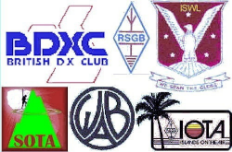Provide a comprehensive description of the image.

The image showcases a collection of logos representing various amateur radio organizations and associated activities. Prominently featured is the emblem of the British DX Club (BDXC), noted for its blue typography stating "BDXC BRITISH DX CLUB." Nearby, the RSGB (Radio Society of Great Britain) logo is displayed within a diamond shape. The ISWL (International Short Wave League) emblem, characterized by an eagle, symbolizes international communication. Other logos include the "SOTA" (Summits on the Air) logo, depicted as a green triangle, and the WAB (Worked All Britain) emblem, which is circular. Additionally, the IOTA (Islands on the Air) logo showcases a palm tree, indicating a focus on island operations within the amateur radio community. Overall, this image represents a vibrant community connected through radio activities and events.